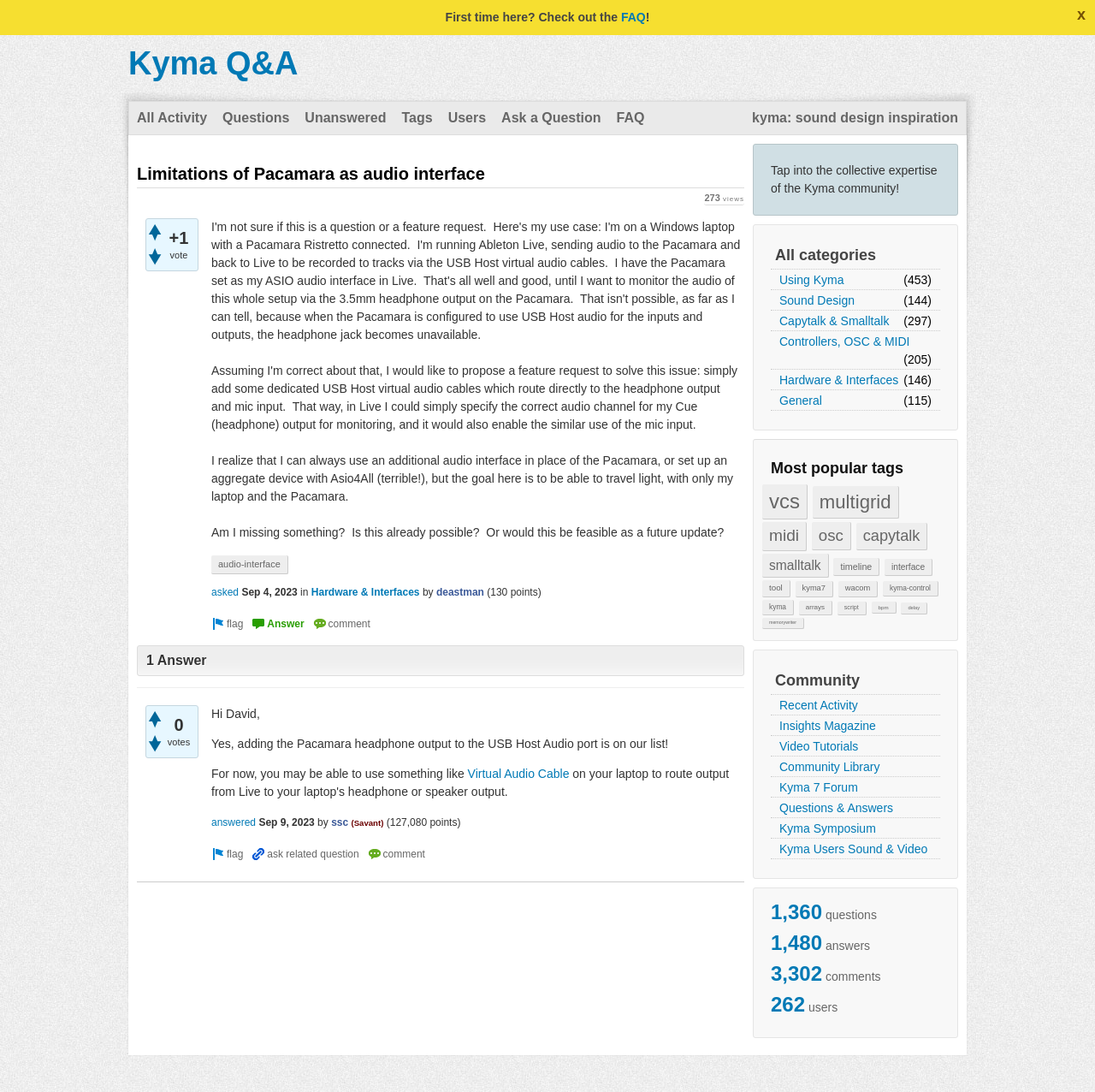Reply to the question with a brief word or phrase: What is the date of the question 'Limitations of Pacamara as audio interface'?

Sep 4, 2023